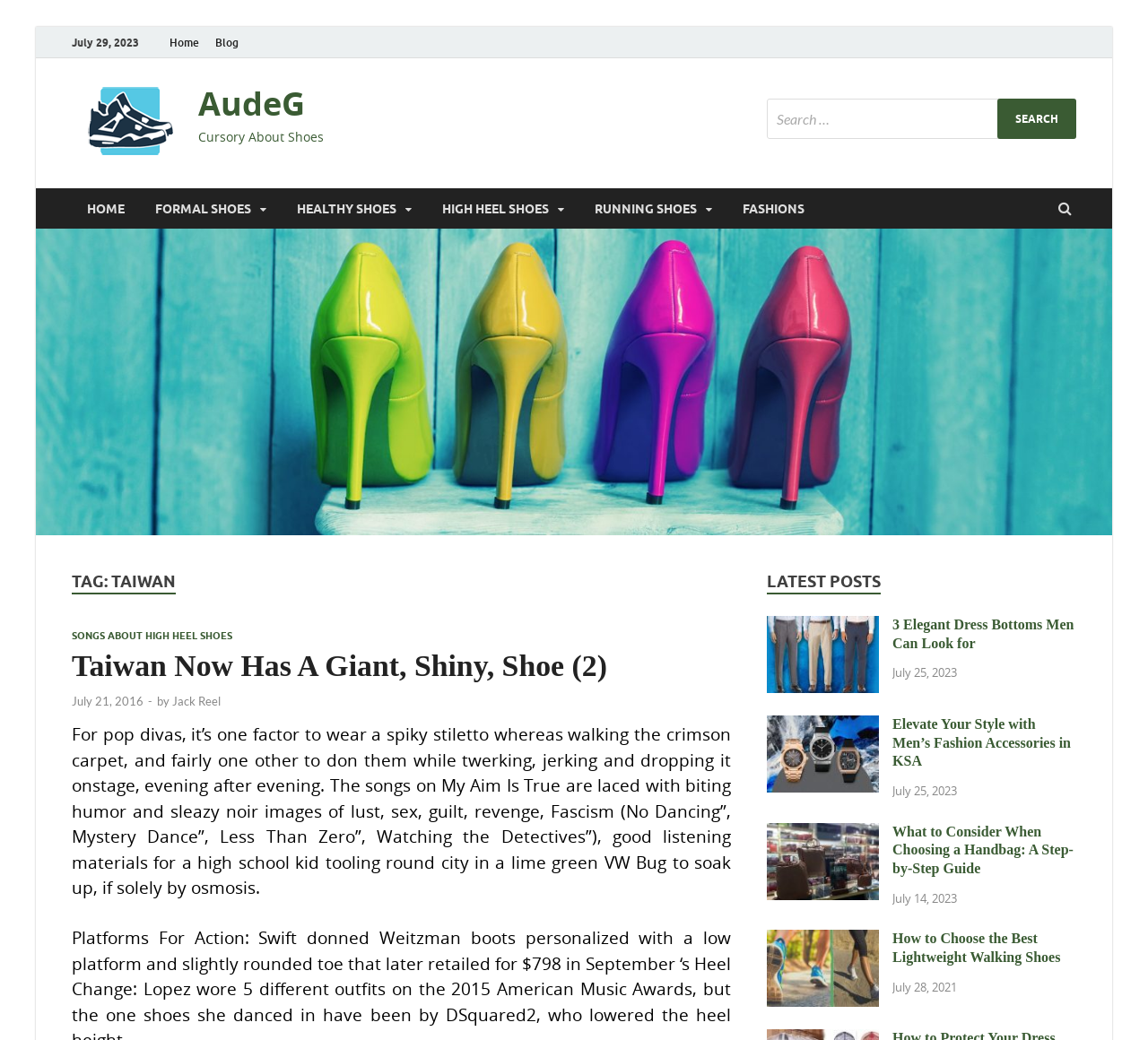Determine the bounding box coordinates of the clickable region to follow the instruction: "Learn about Choosing a Handbag".

[0.668, 0.794, 0.766, 0.809]